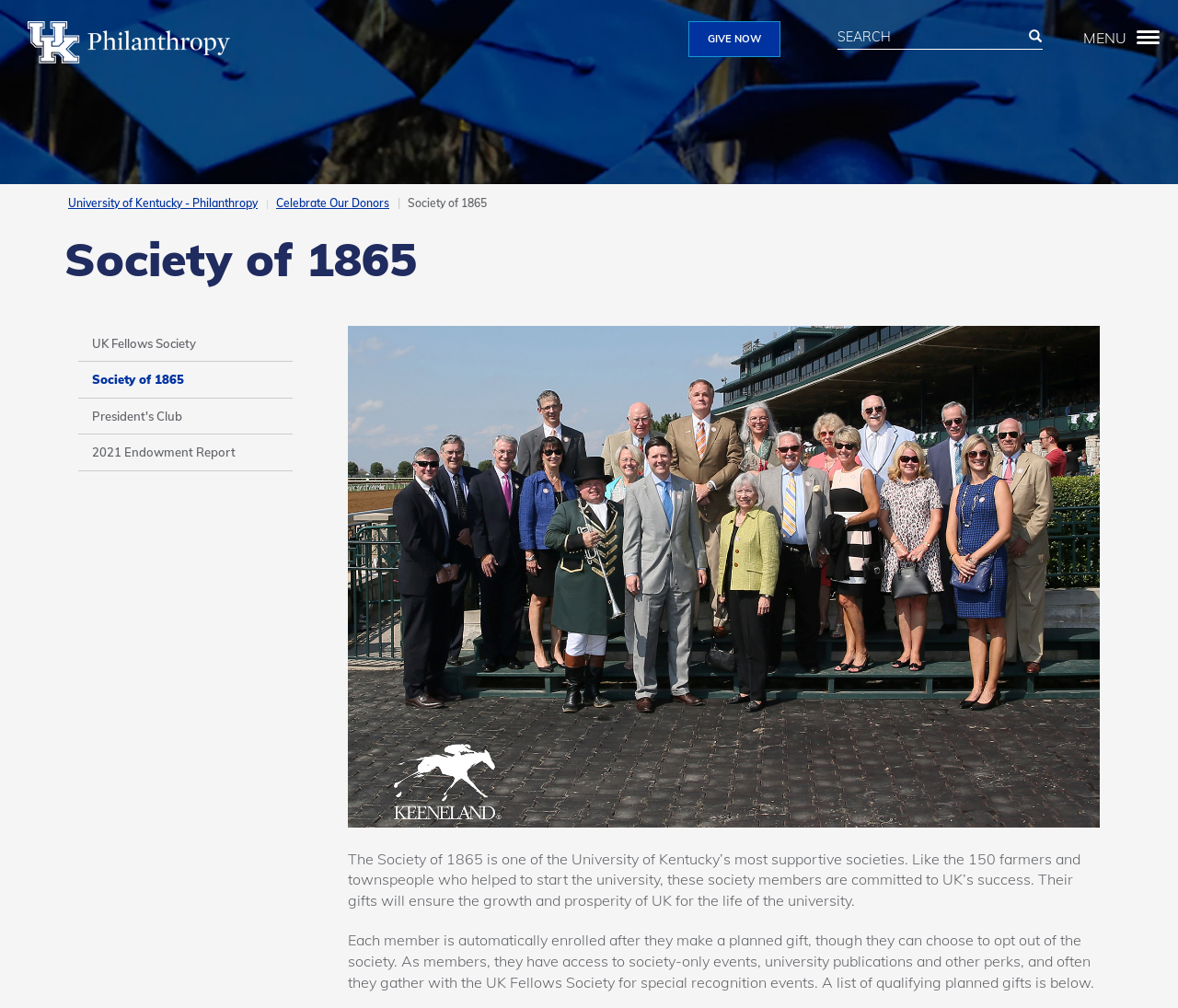What is the button next to the search box?
Look at the image and answer with only one word or phrase.

Search